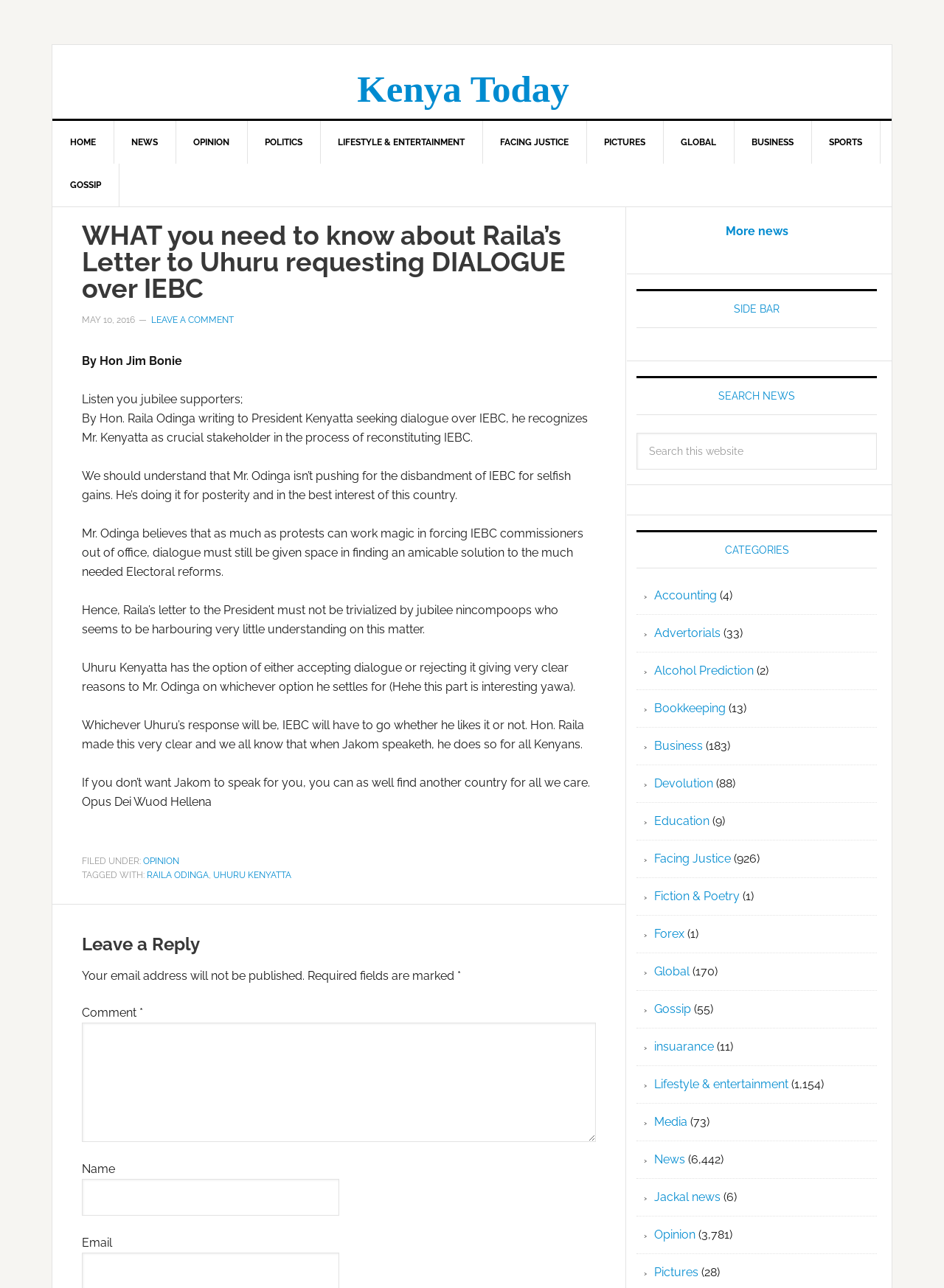Determine the primary headline of the webpage.

WHAT you need to know about Raila’s Letter to Uhuru requesting DIALOGUE over IEBC